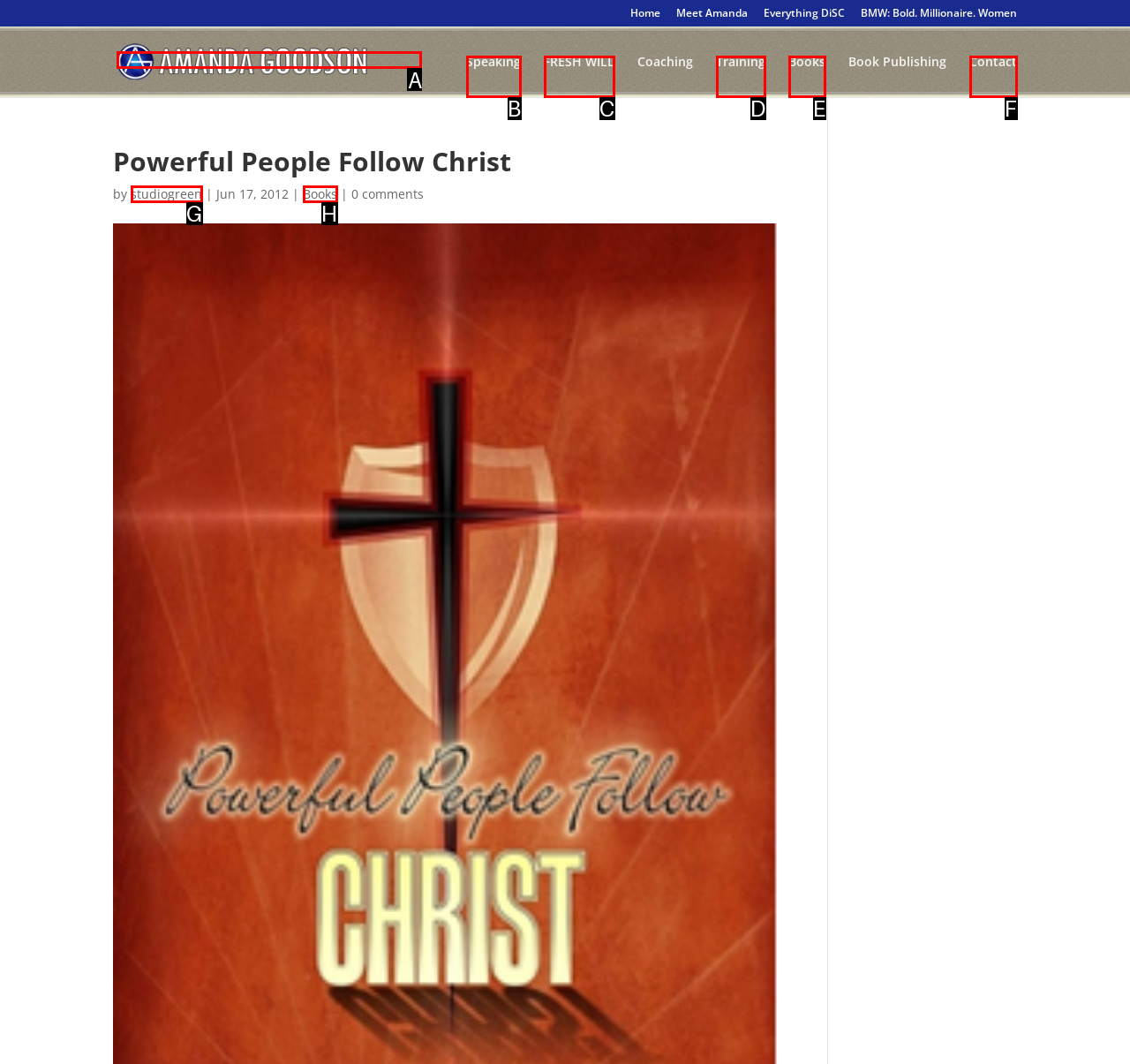Select the letter of the UI element that best matches: FRESH WILL
Answer with the letter of the correct option directly.

C